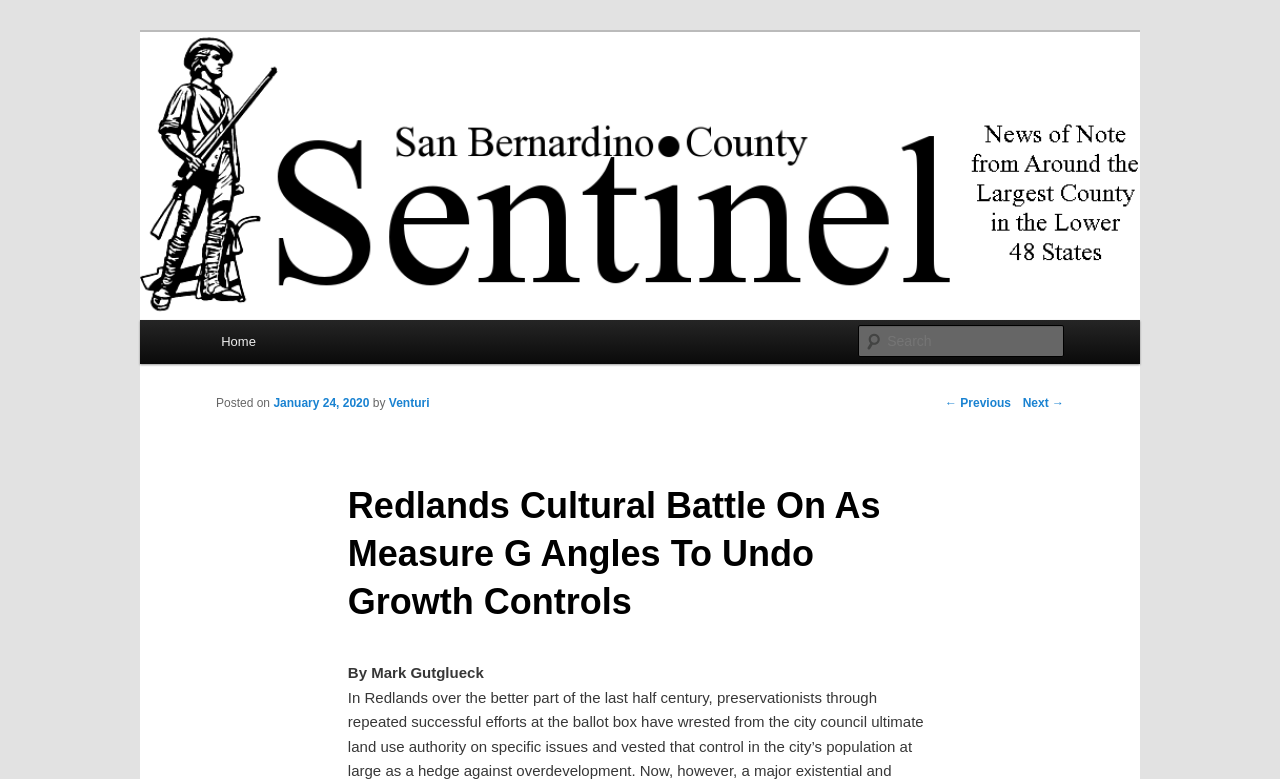Determine the bounding box for the described HTML element: "Next →". Ensure the coordinates are four float numbers between 0 and 1 in the format [left, top, right, bottom].

[0.799, 0.508, 0.831, 0.526]